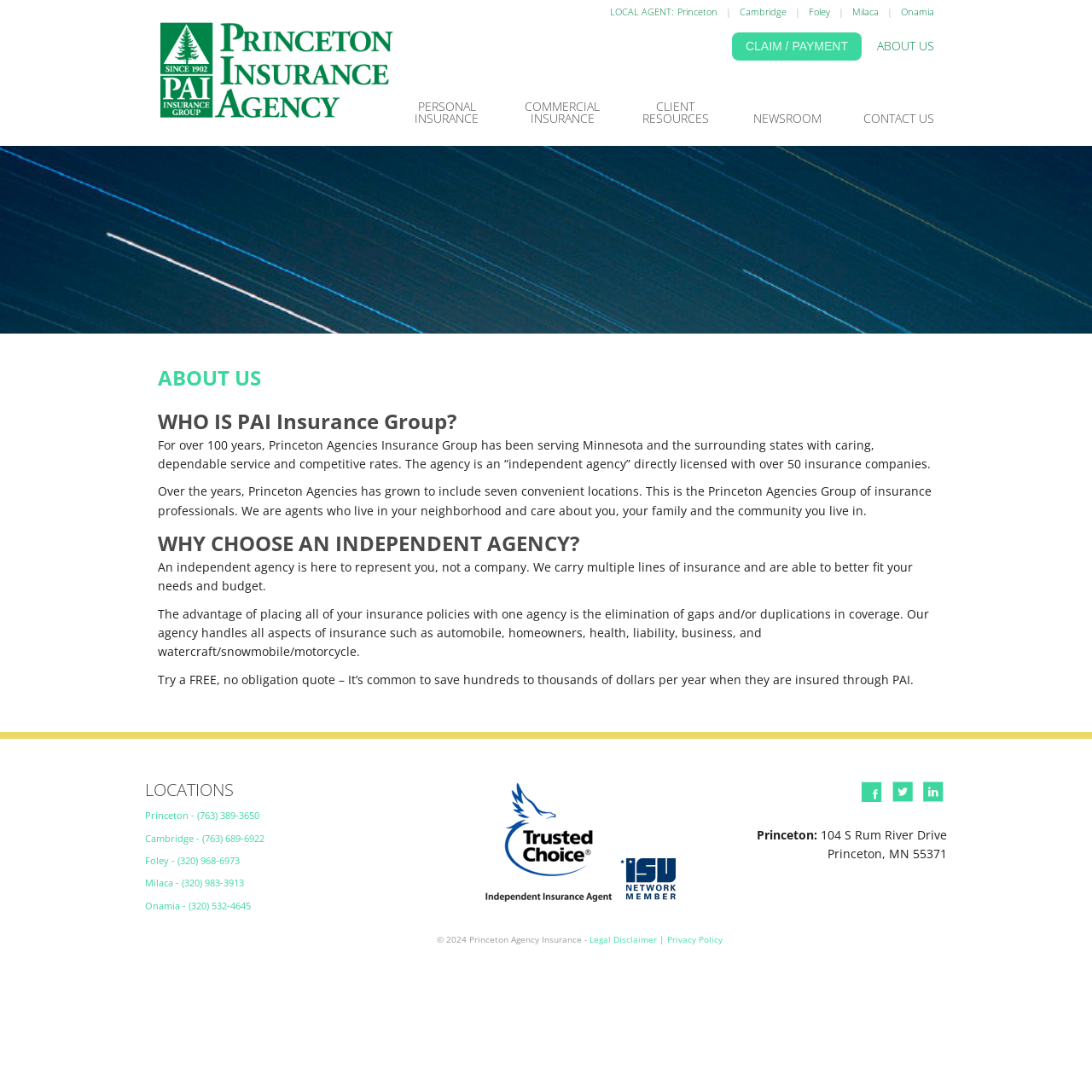Please mark the clickable region by giving the bounding box coordinates needed to complete this instruction: "View PERSONAL INSURANCE".

[0.376, 0.086, 0.442, 0.133]